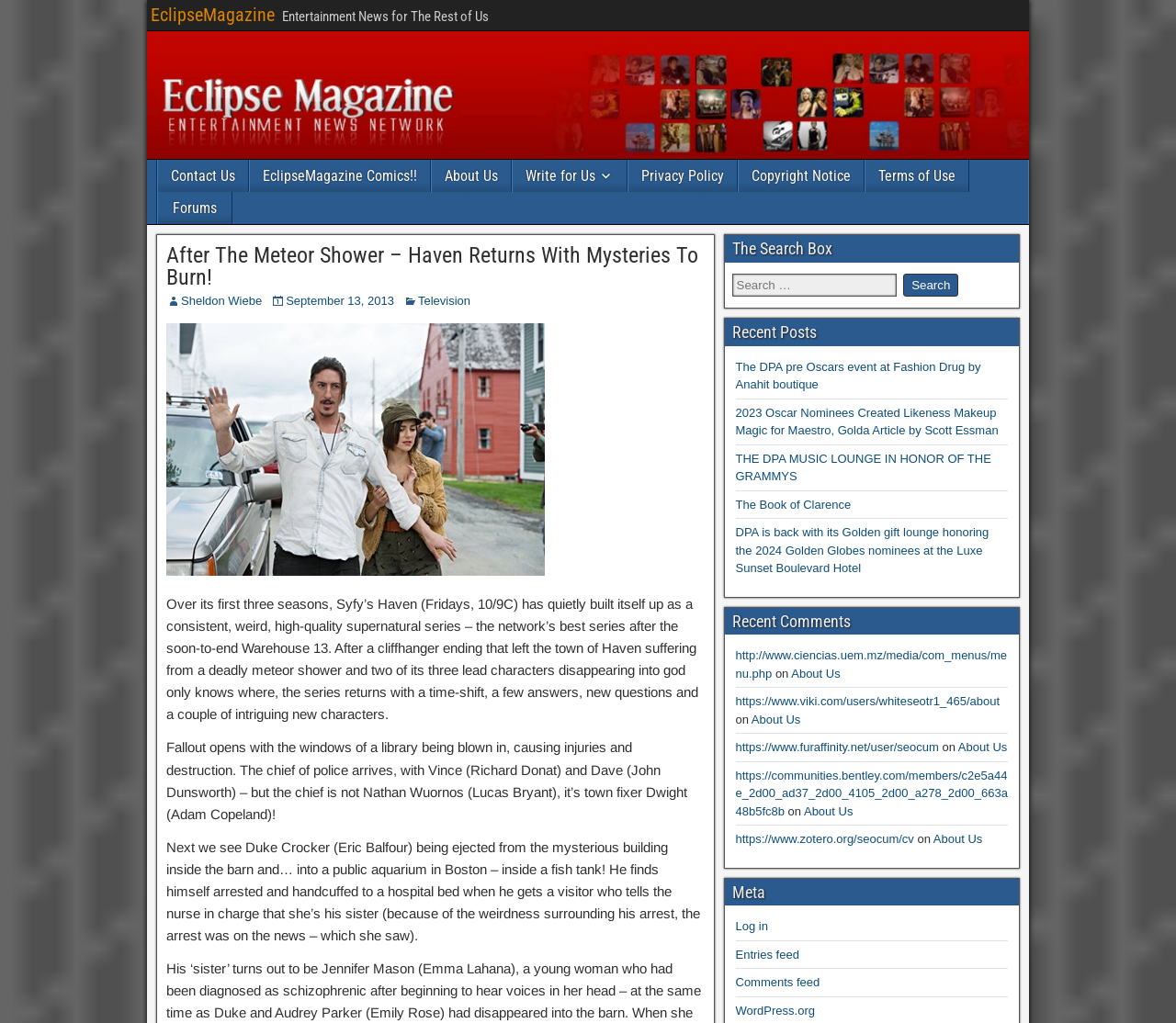Provide the bounding box coordinates of the HTML element described by the text: "name="s" placeholder="Search …"". The coordinates should be in the format [left, top, right, bottom] with values between 0 and 1.

[0.622, 0.267, 0.762, 0.29]